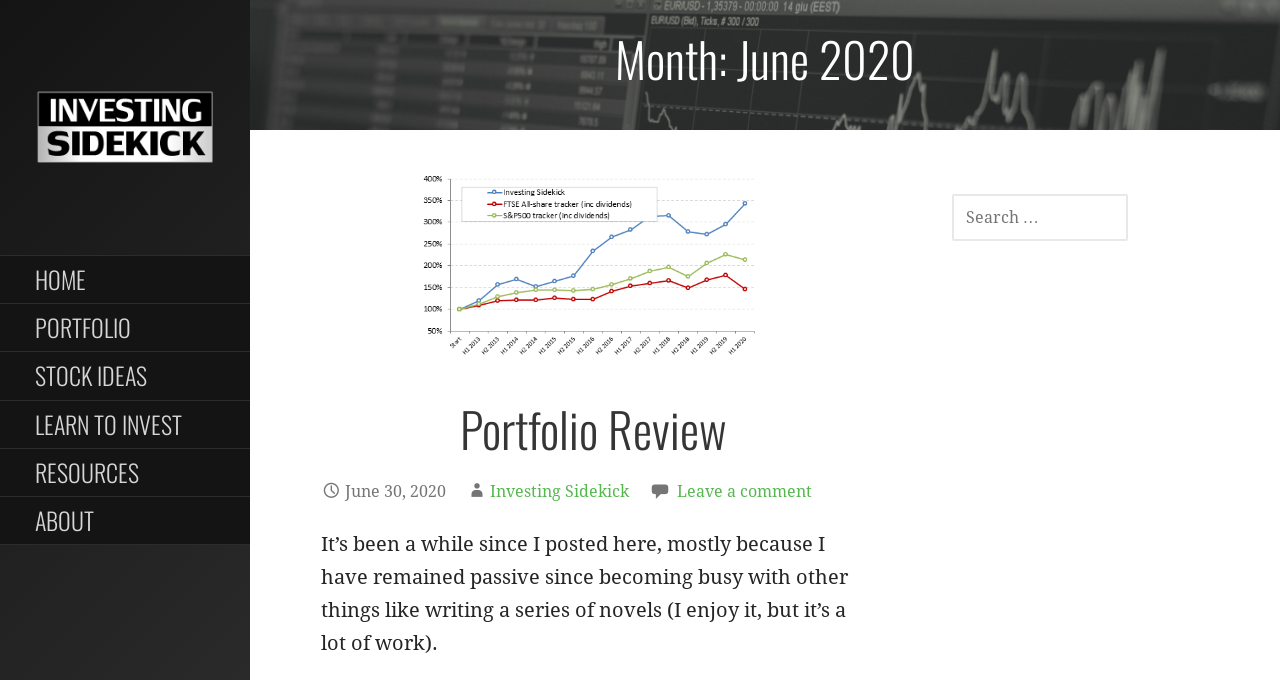Please determine the bounding box coordinates of the element to click on in order to accomplish the following task: "leave a comment". Ensure the coordinates are four float numbers ranging from 0 to 1, i.e., [left, top, right, bottom].

[0.529, 0.709, 0.634, 0.737]